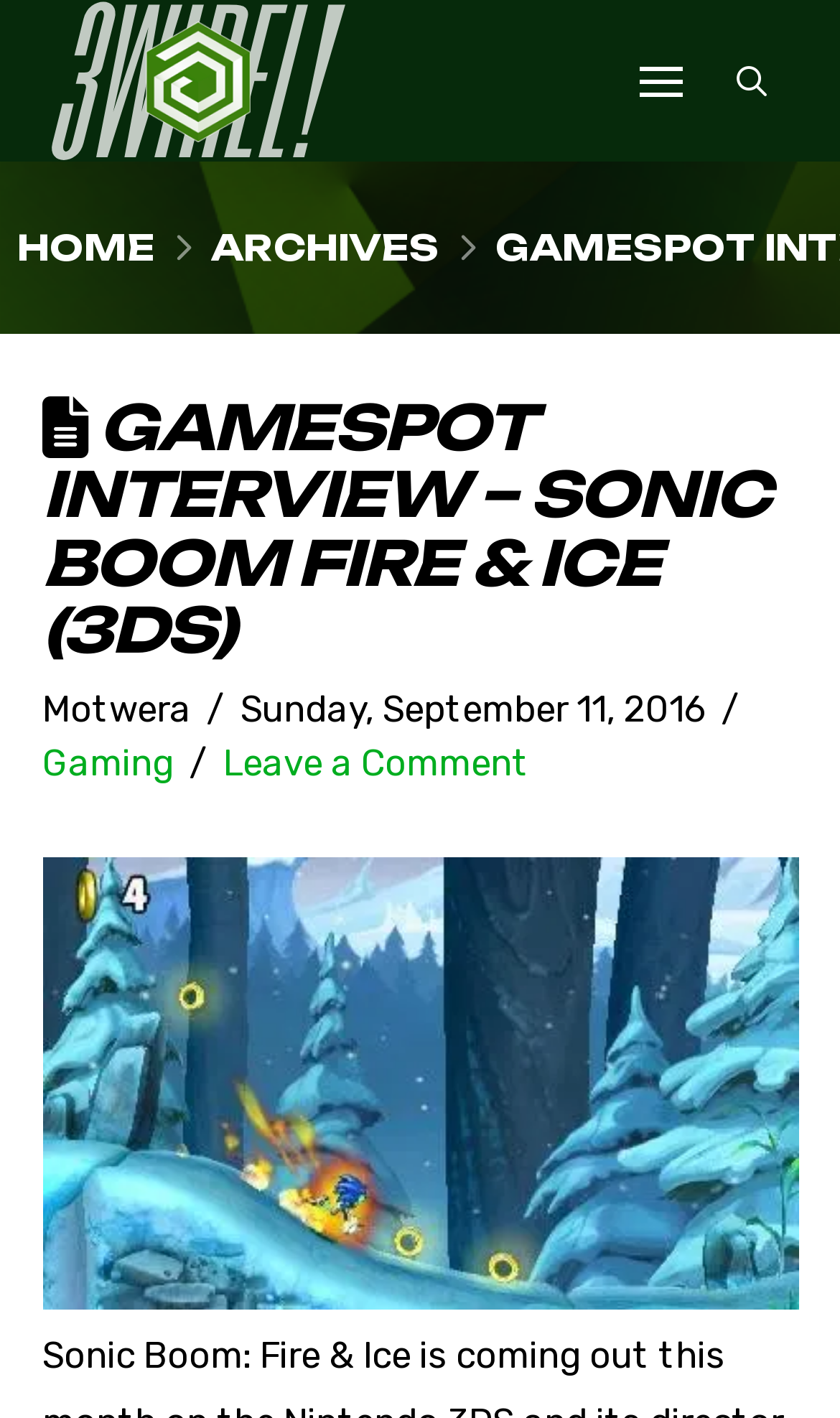Please provide the bounding box coordinate of the region that matches the element description: aria-label="Toggle Modal Content". Coordinates should be in the format (top-left x, top-left y, bottom-right x, bottom-right y) and all values should be between 0 and 1.

[0.841, 0.025, 0.949, 0.089]